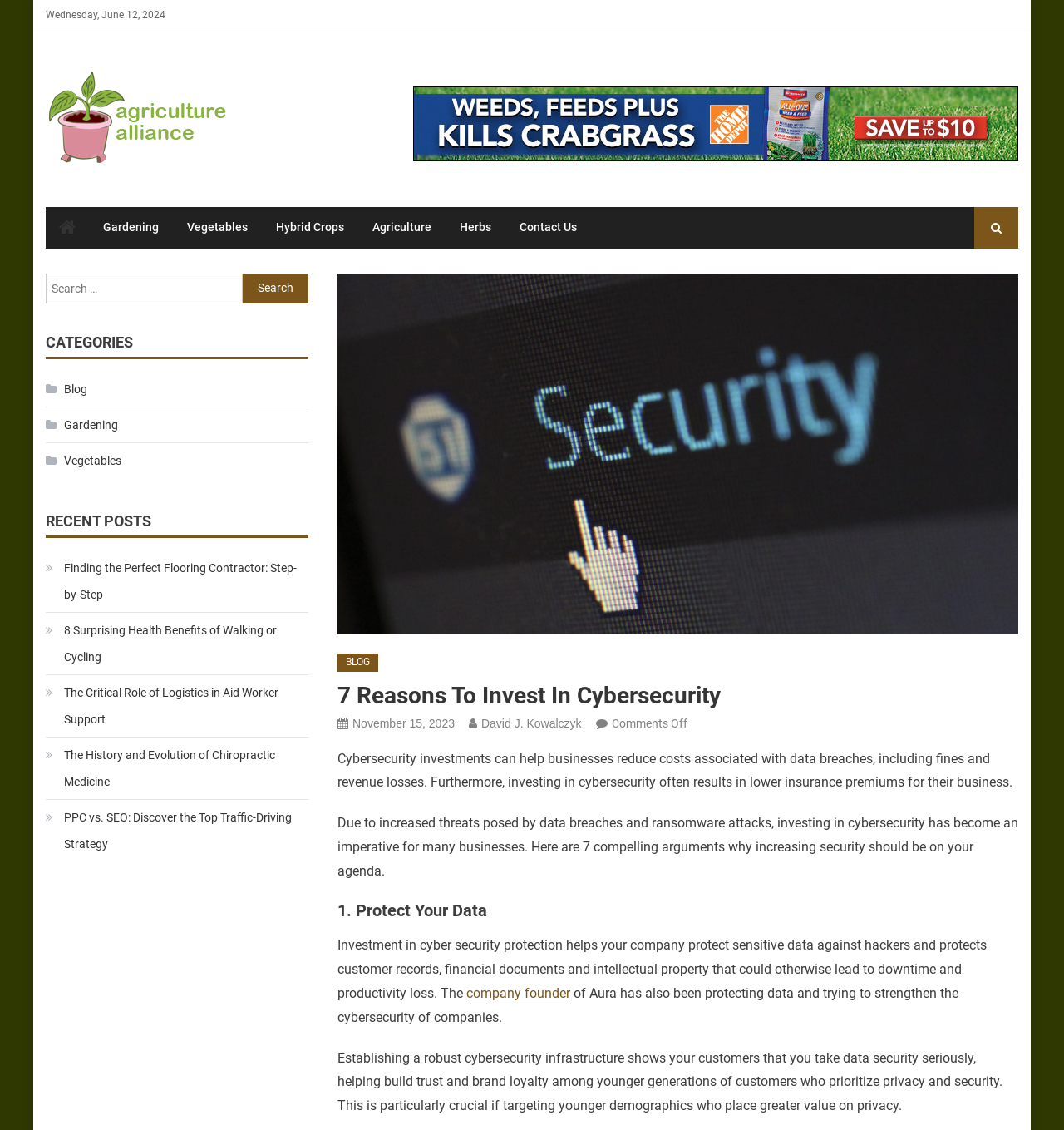Determine the bounding box coordinates of the clickable region to execute the instruction: "Click on the 'Agriculture Alliance' link". The coordinates should be four float numbers between 0 and 1, denoted as [left, top, right, bottom].

[0.043, 0.061, 0.22, 0.145]